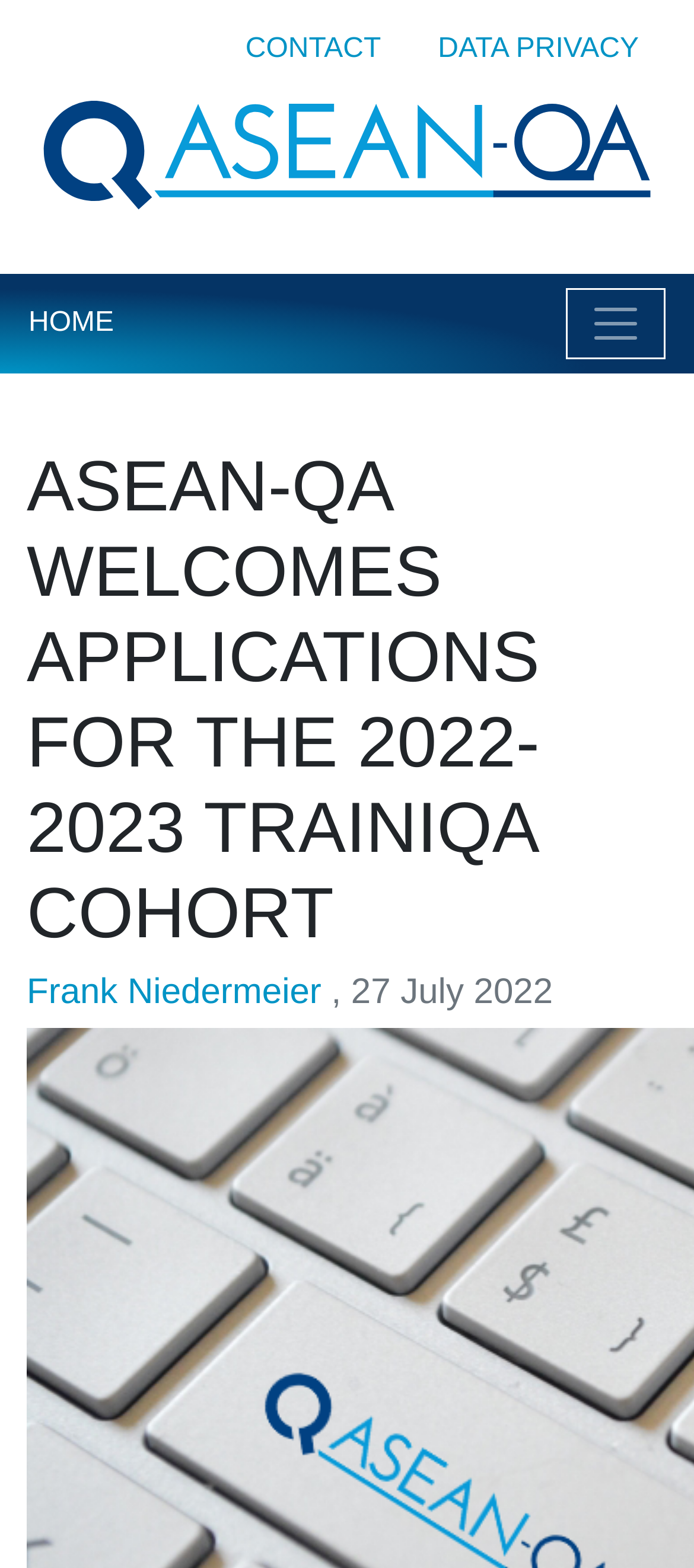What is the name of the training program?
Examine the webpage screenshot and provide an in-depth answer to the question.

Based on the webpage content, I found the heading 'ASEAN-QA WELCOMES APPLICATIONS FOR THE 2022-2023 TRAINIQA COHORT' which indicates that the training program is called TrainIQA.